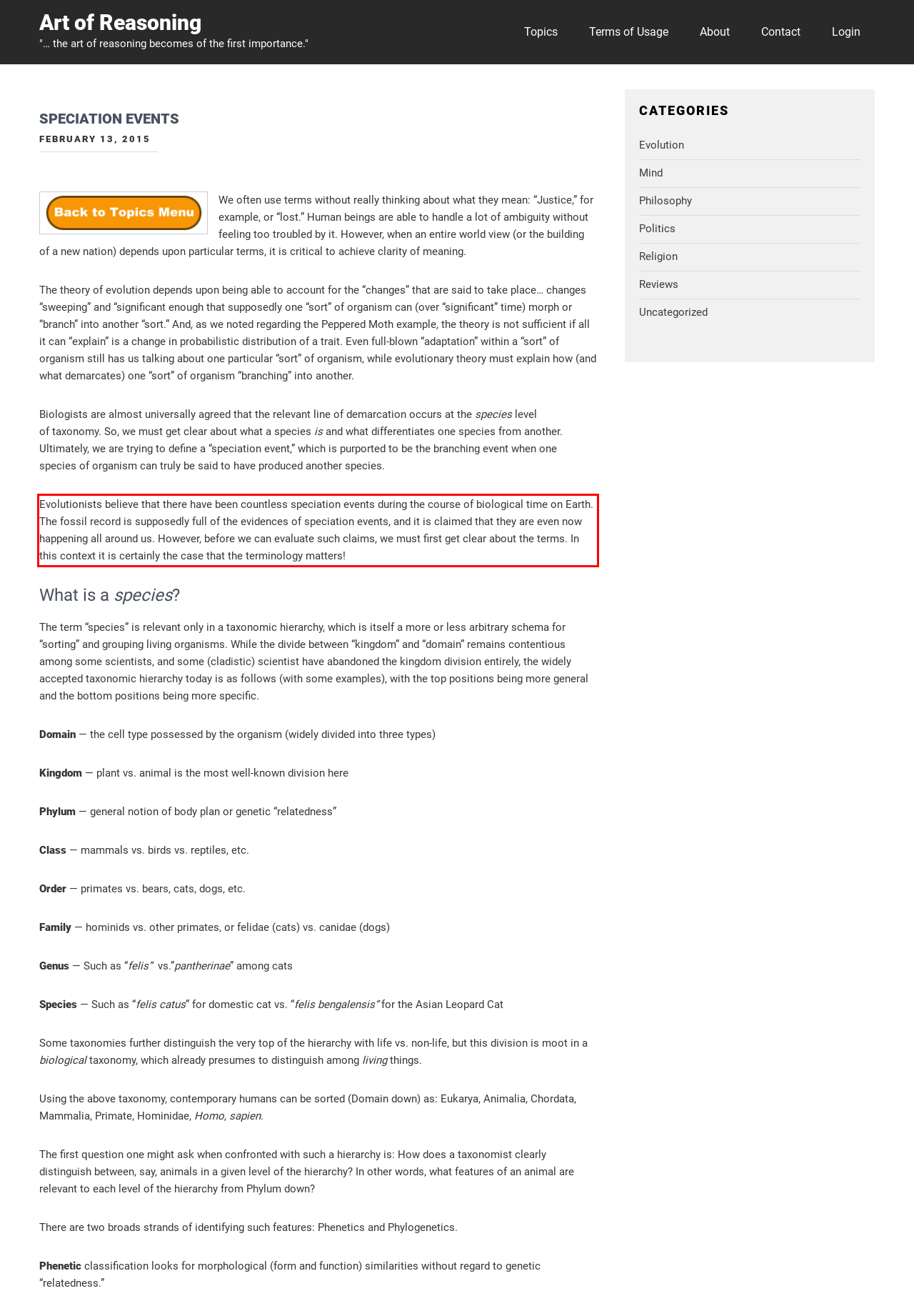Using the provided webpage screenshot, identify and read the text within the red rectangle bounding box.

Evolutionists believe that there have been countless speciation events during the course of biological time on Earth. The fossil record is supposedly full of the evidences of speciation events, and it is claimed that they are even now happening all around us. However, before we can evaluate such claims, we must first get clear about the terms. In this context it is certainly the case that the terminology matters!